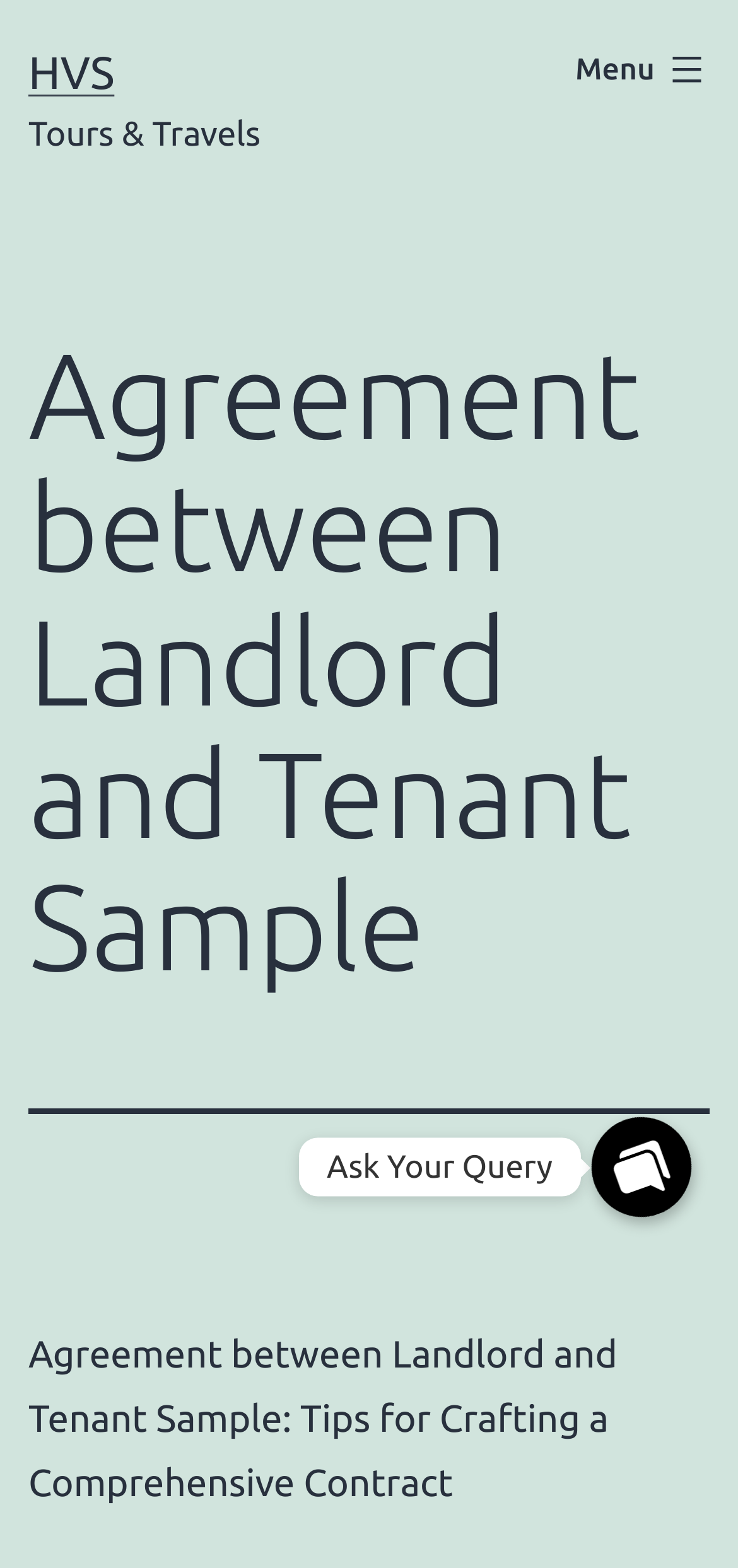Extract the bounding box coordinates of the UI element described by: "HVS". The coordinates should include four float numbers ranging from 0 to 1, e.g., [left, top, right, bottom].

[0.038, 0.03, 0.155, 0.062]